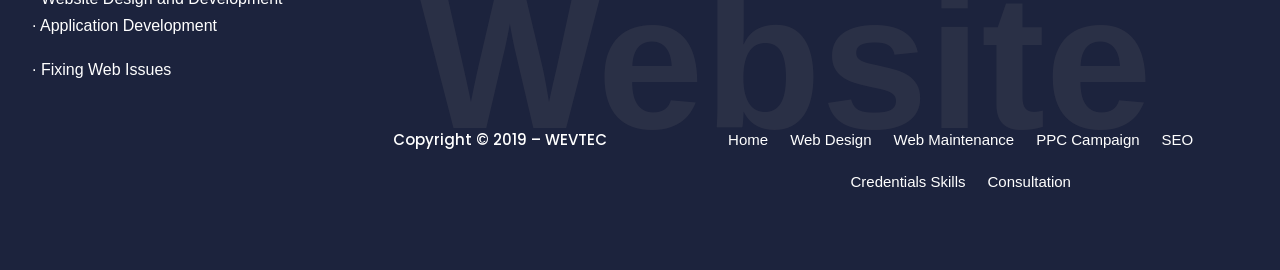What is the main focus of the company?
Based on the visual details in the image, please answer the question thoroughly.

The main focus of the company can be inferred from the top section of the webpage, which highlights 'Application Development' as a key area of expertise.